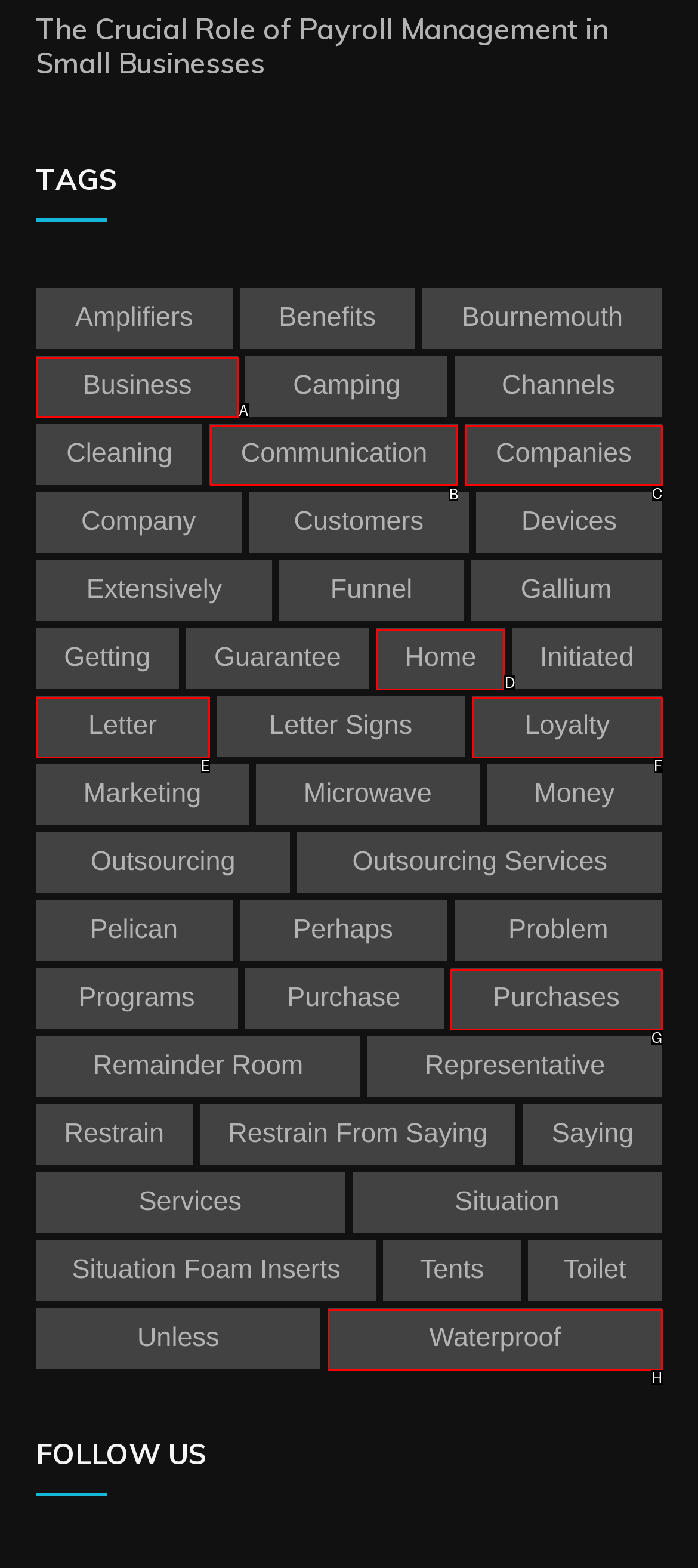Point out the specific HTML element to click to complete this task: Go to March 2023 Reply with the letter of the chosen option.

None